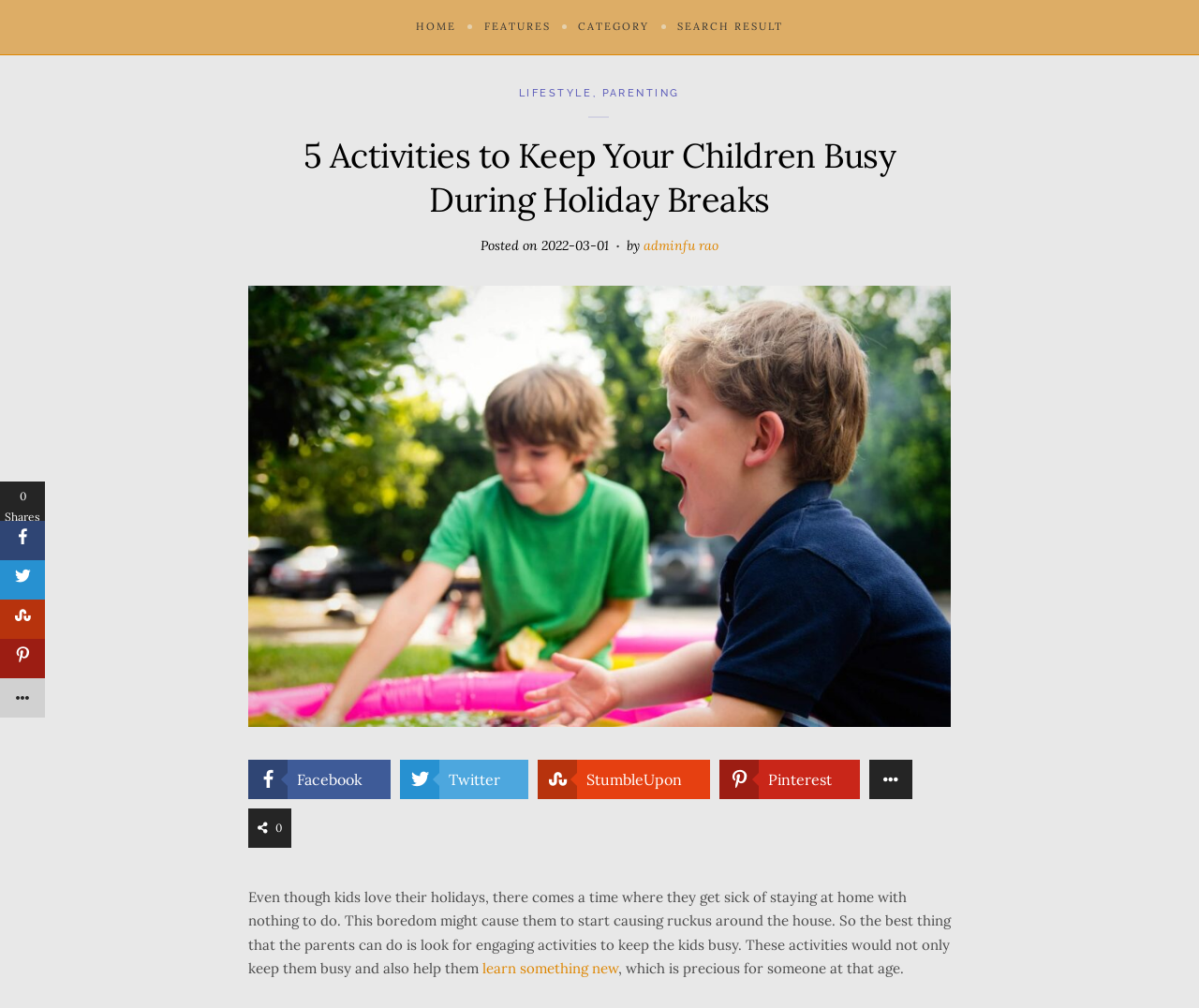Using the provided description Search Result, find the bounding box coordinates for the UI element. Provide the coordinates in (top-left x, top-left y, bottom-right x, bottom-right y) format, ensuring all values are between 0 and 1.

[0.553, 0.011, 0.665, 0.043]